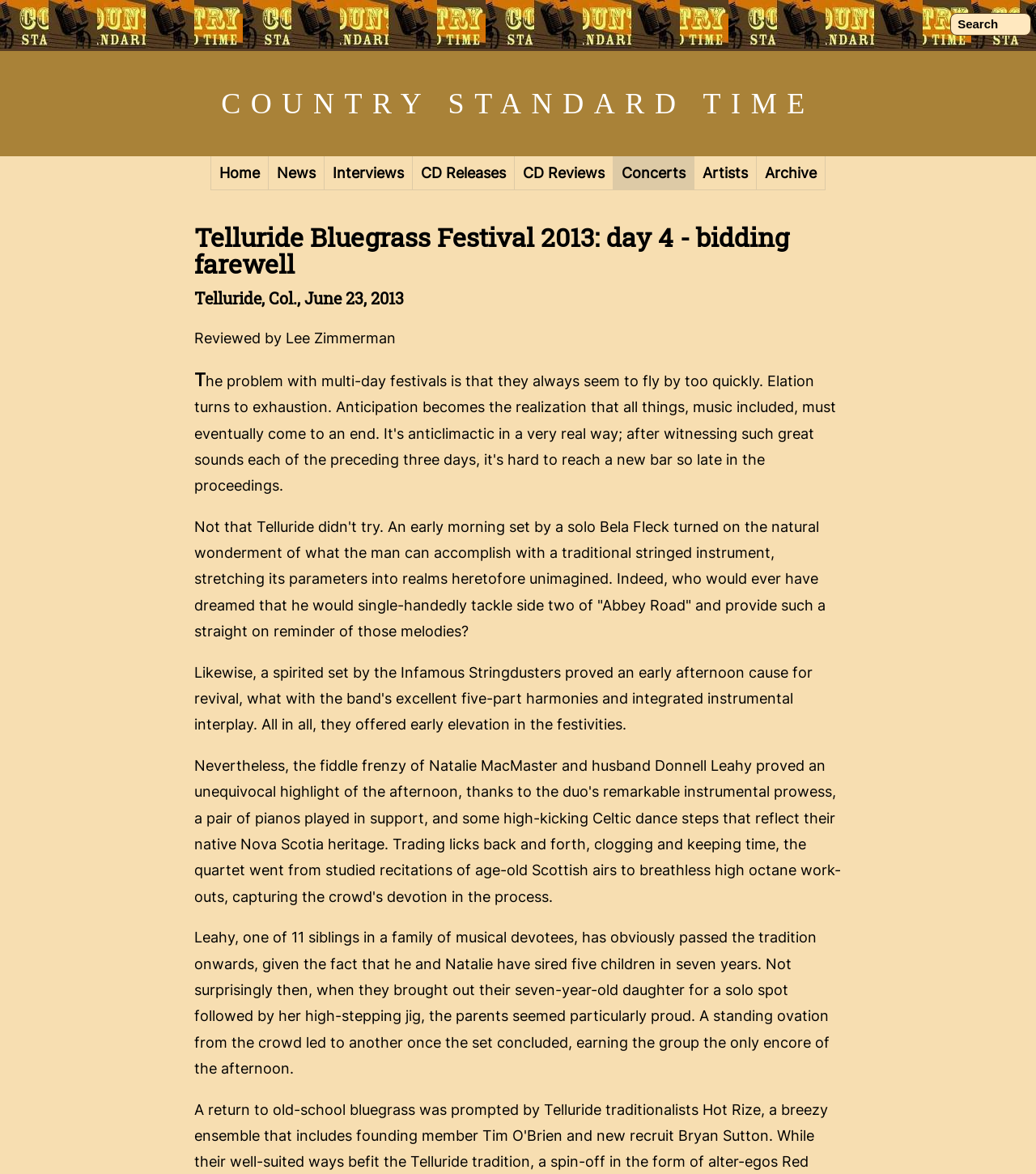Using the information shown in the image, answer the question with as much detail as possible: Who reviewed the concert?

I found the answer by looking at the static text element that says 'Reviewed by Lee Zimmerman'. This element is likely to be the credit for the author of the review, and it mentions the name of the reviewer.